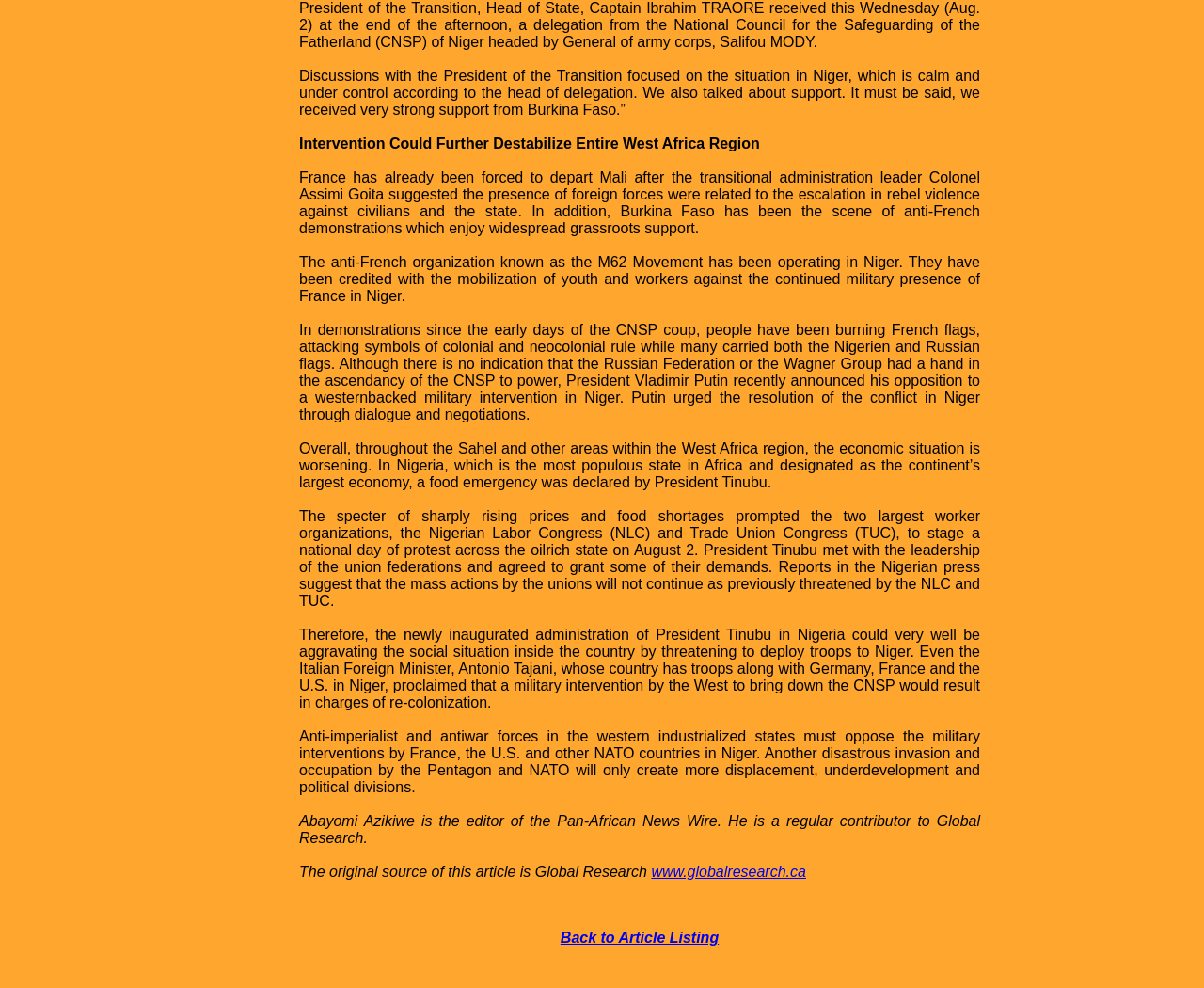What is the name of the anti-French organization operating in Niger?
Using the image as a reference, give a one-word or short phrase answer.

M62 Movement